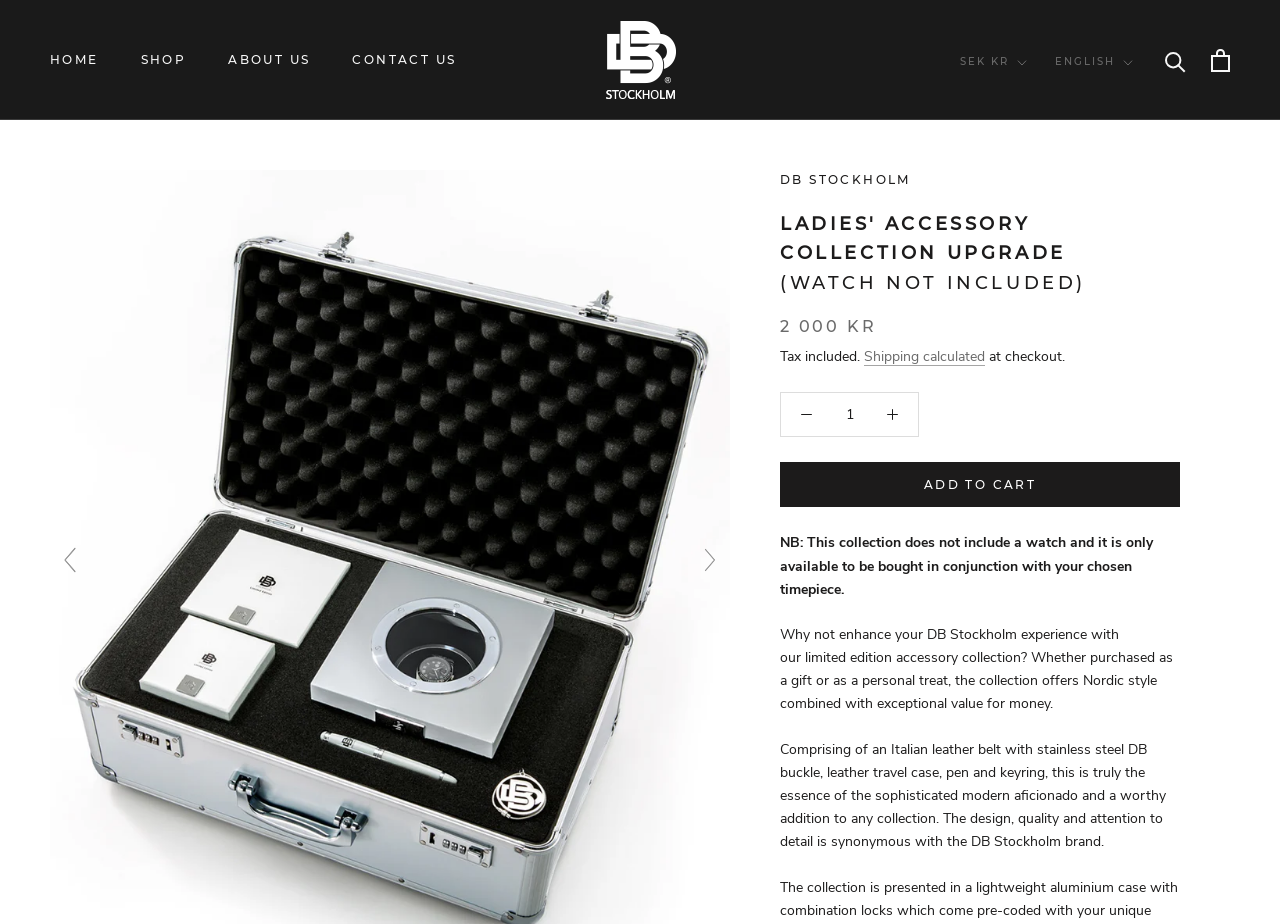Provide an in-depth caption for the contents of the webpage.

The webpage is about the "Ladies' Accessory Collection Upgrade" from DB Stockholm, which does not include a watch and can only be purchased with a chosen timepiece. 

At the top of the page, there is a main navigation menu with links to "HOME", "SHOP", "ABOUT US", and "CONTACT US". Below this, there is a logo of DB Stockholm, which is also a link. 

On the right side of the top section, there are options to select the currency and language. 

Further down, there is a search link and an "Open cart" link. 

The main content of the page starts with a heading "DB STOCKHOLM" followed by a subheading "LADIES' ACCESSORY COLLECTION UPGRADE (WATCH NOT INCLUDED)". 

Below this, there is a price of "2 000 KR" with a note that tax is included. The shipping cost will be calculated at checkout. 

There is a quantity textbox where users can input the desired quantity, with a default value of "1". 

A prominent "ADD TO CART" button is placed below the quantity textbox. 

The page also includes a detailed description of the collection, which consists of an Italian leather belt, leather travel case, pen, and keyring. The text highlights the Nordic style, exceptional value for money, and the attention to detail synonymous with the DB Stockholm brand.